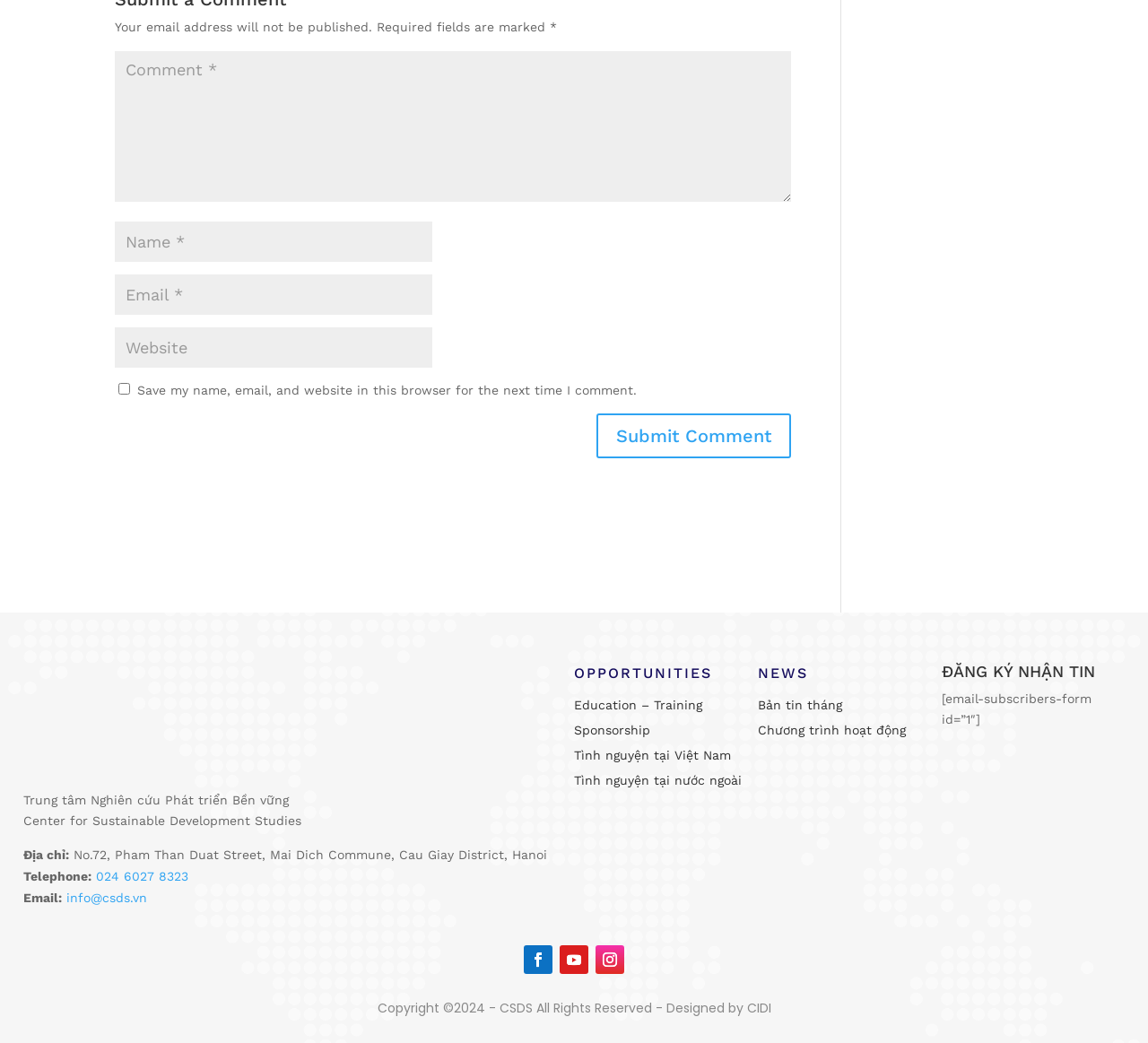What is the phone number of the organization?
Respond with a short answer, either a single word or a phrase, based on the image.

024 6027 8323